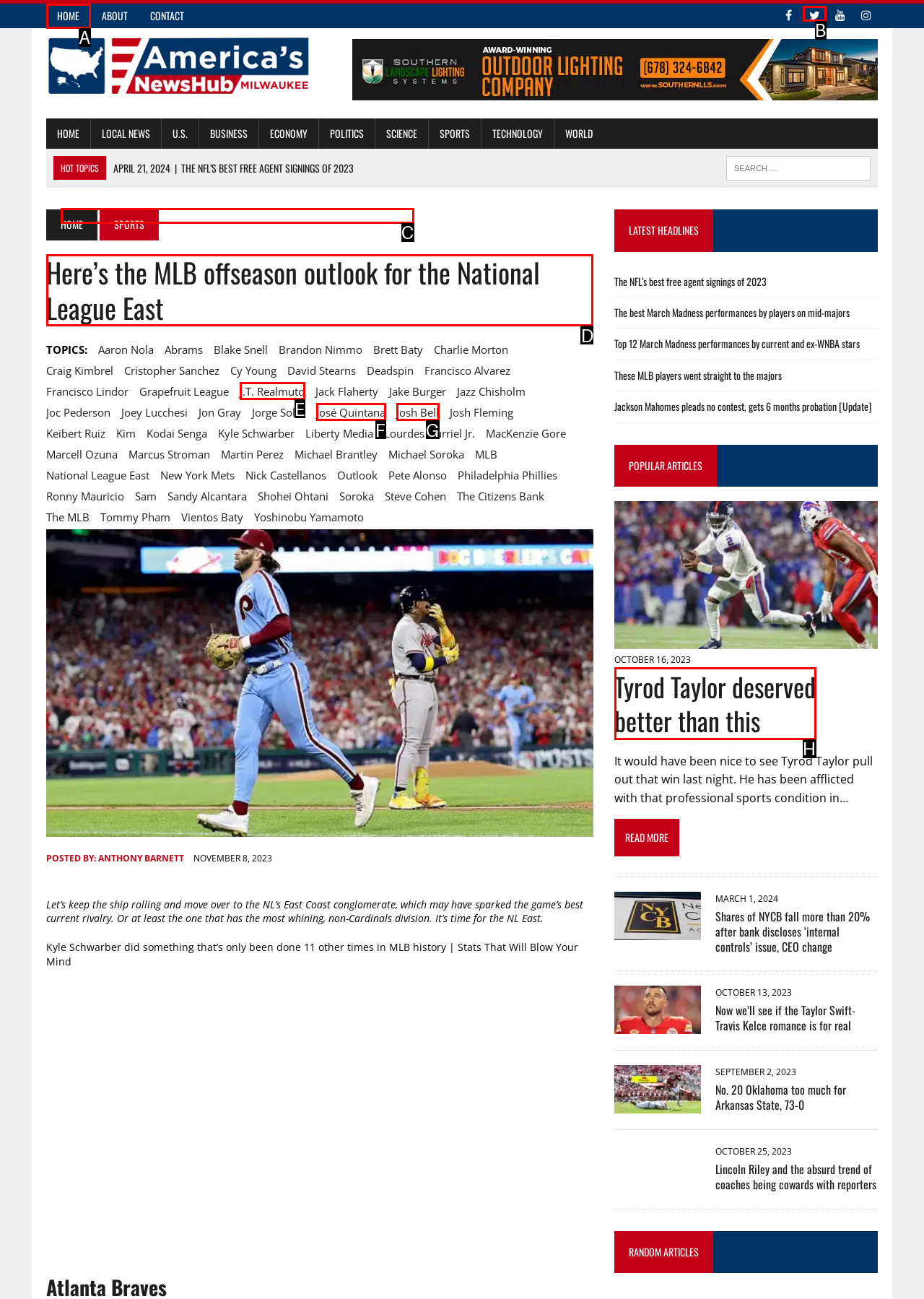Choose the letter of the option you need to click to Read the article about the MLB offseason outlook for the National League East. Answer with the letter only.

D